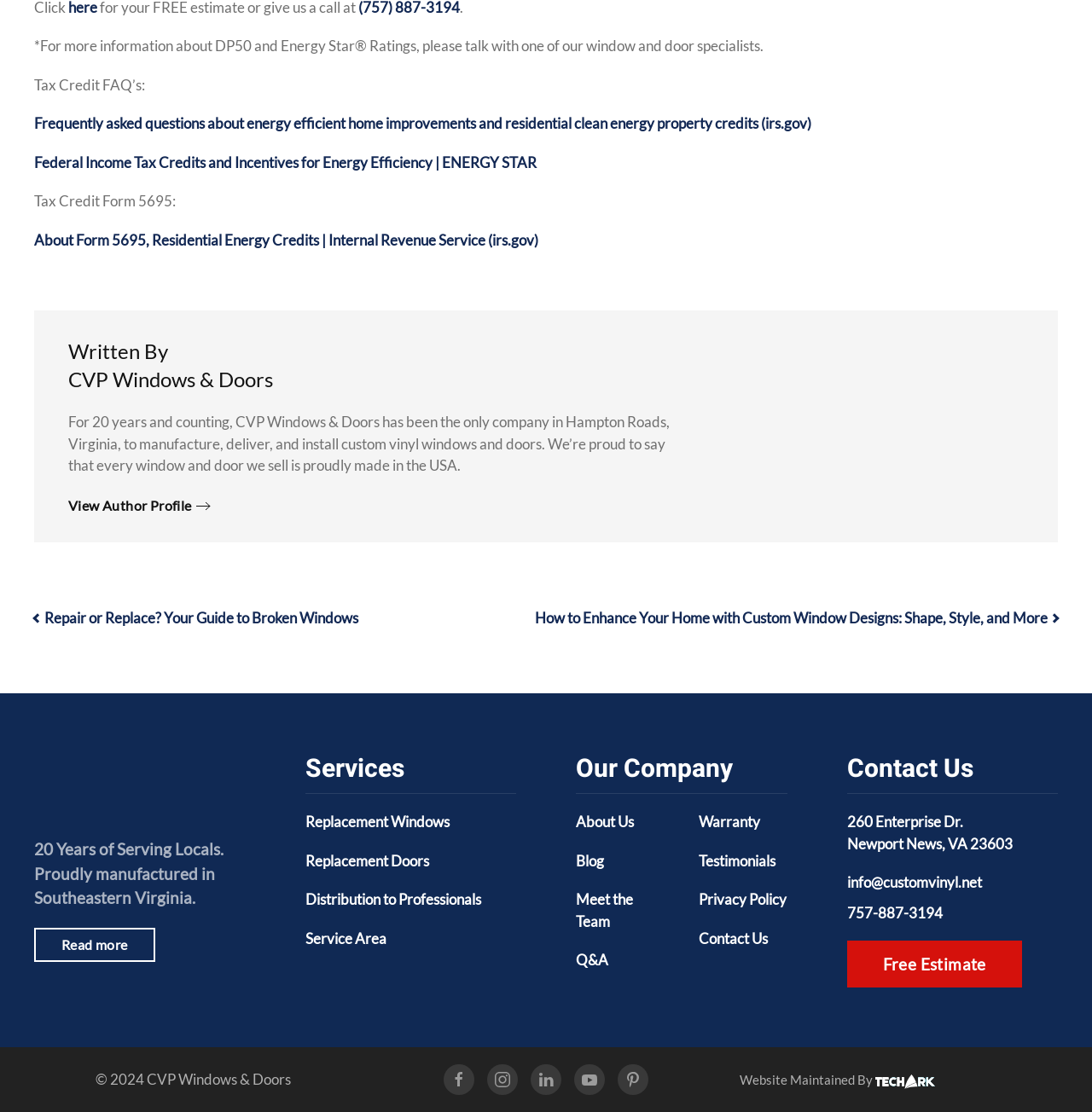Please determine the bounding box coordinates for the UI element described here. Use the format (top-left x, top-left y, bottom-right x, bottom-right y) with values bounded between 0 and 1: Privacy Policy

[0.64, 0.801, 0.72, 0.817]